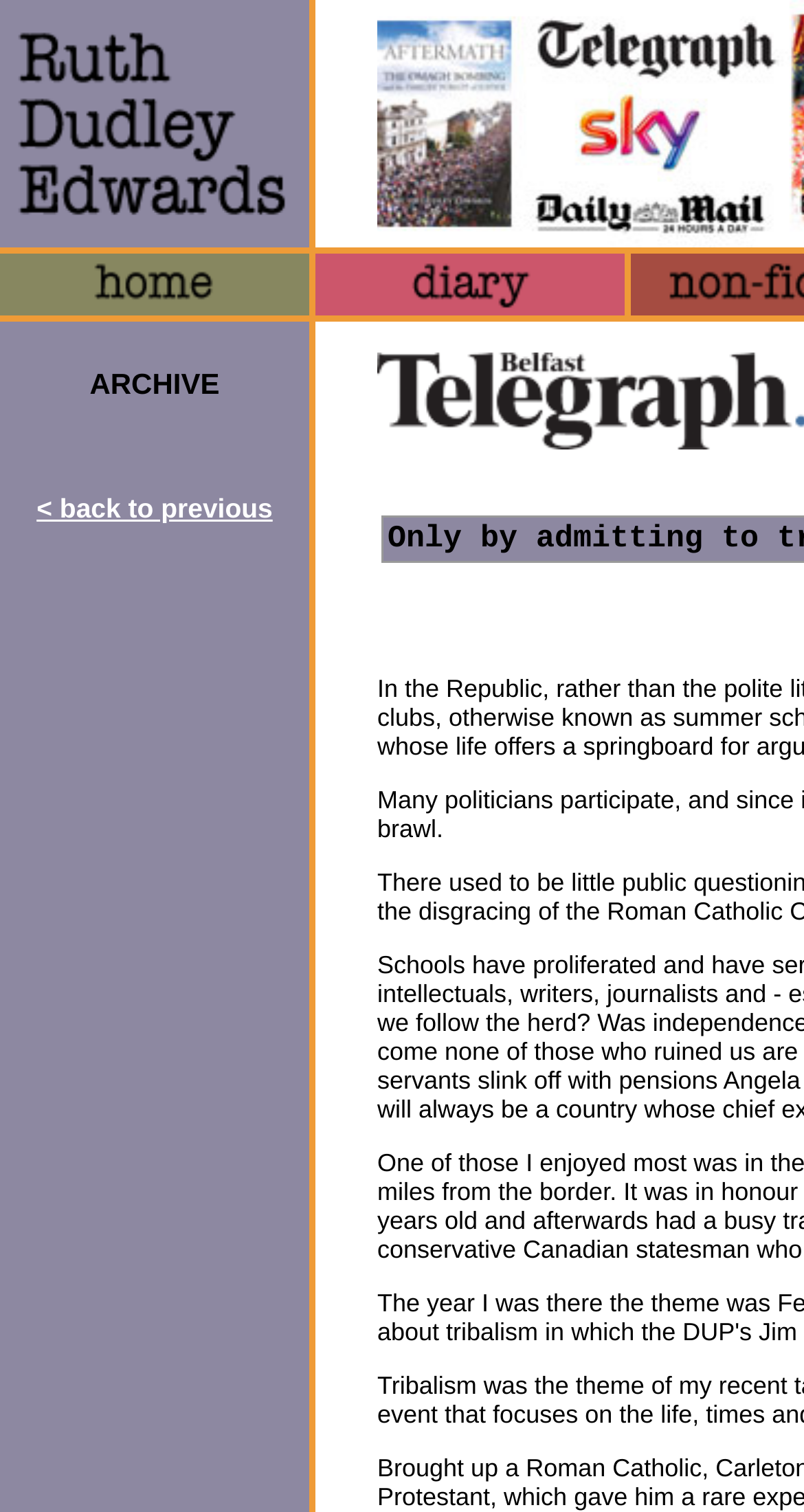Give a comprehensive overview of the webpage, including key elements.

The webpage is the official website of Ruth Dudley Edwards, a crime fiction writer, biographer, and historian. At the top, there is a header section with a series of empty table cells, followed by a navigation menu. The menu has three main items: a "go to the home page" link with an accompanying image, an empty table cell, and a "see what Ruth is up to" link with an image.

Below the navigation menu, there is a table with four rows. The first row is empty, while the second row contains a single table cell with the text "ARCHIVE". The third row has a table cell with a non-breaking space character, and the fourth row has a table cell with a link to go back to the previous page, accompanied by an arrow symbol.

The layout of the webpage is organized, with a clear separation between the header, navigation menu, and content sections. The use of tables and table cells creates a structured layout, making it easy to navigate and read.